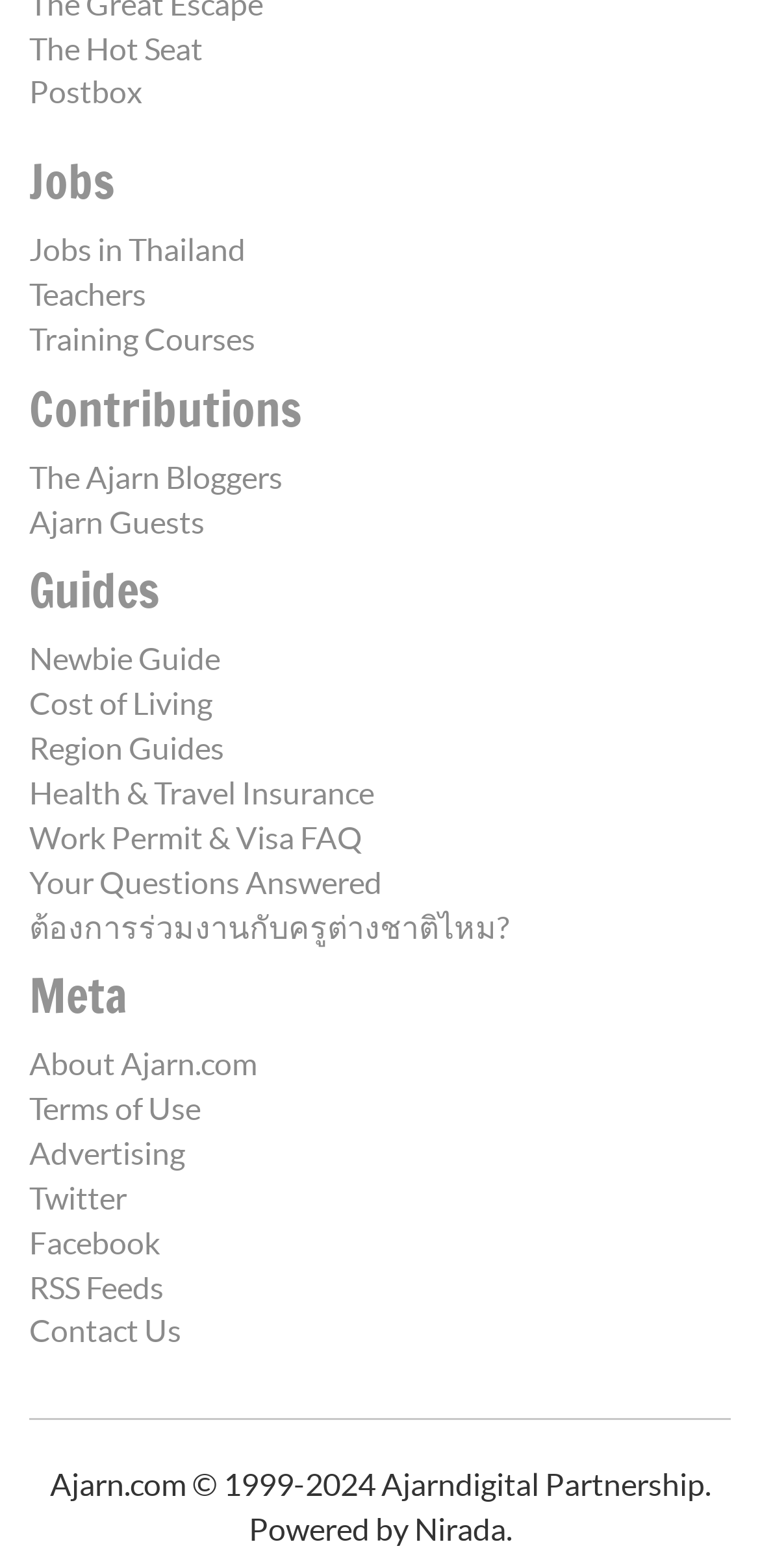Please give the bounding box coordinates of the area that should be clicked to fulfill the following instruction: "Visit Facebook page". The coordinates should be in the format of four float numbers from 0 to 1, i.e., [left, top, right, bottom].

None